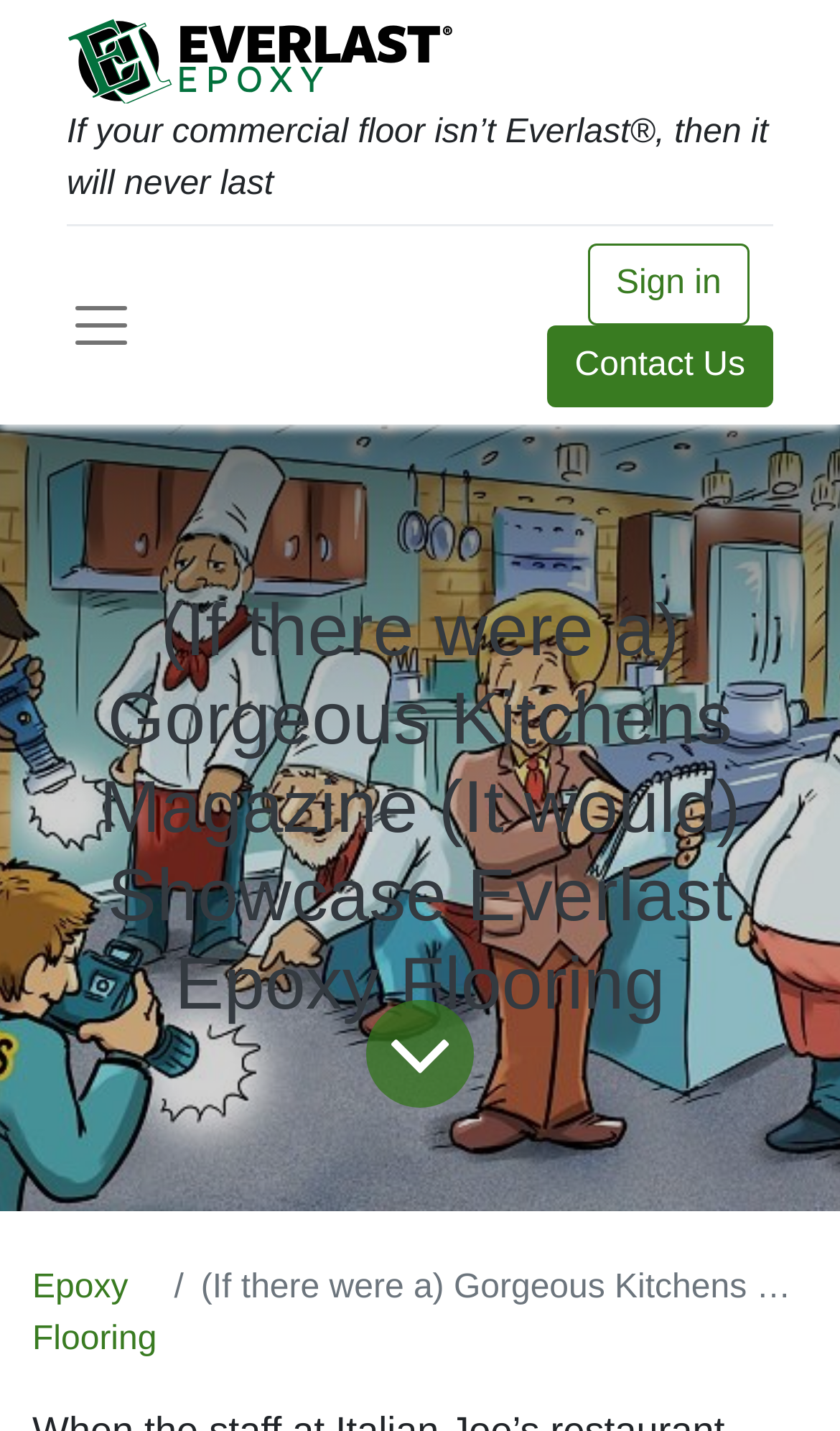Locate the bounding box coordinates for the element described below: "Contact Us". The coordinates must be four float values between 0 and 1, formatted as [left, top, right, bottom].

[0.651, 0.227, 0.921, 0.285]